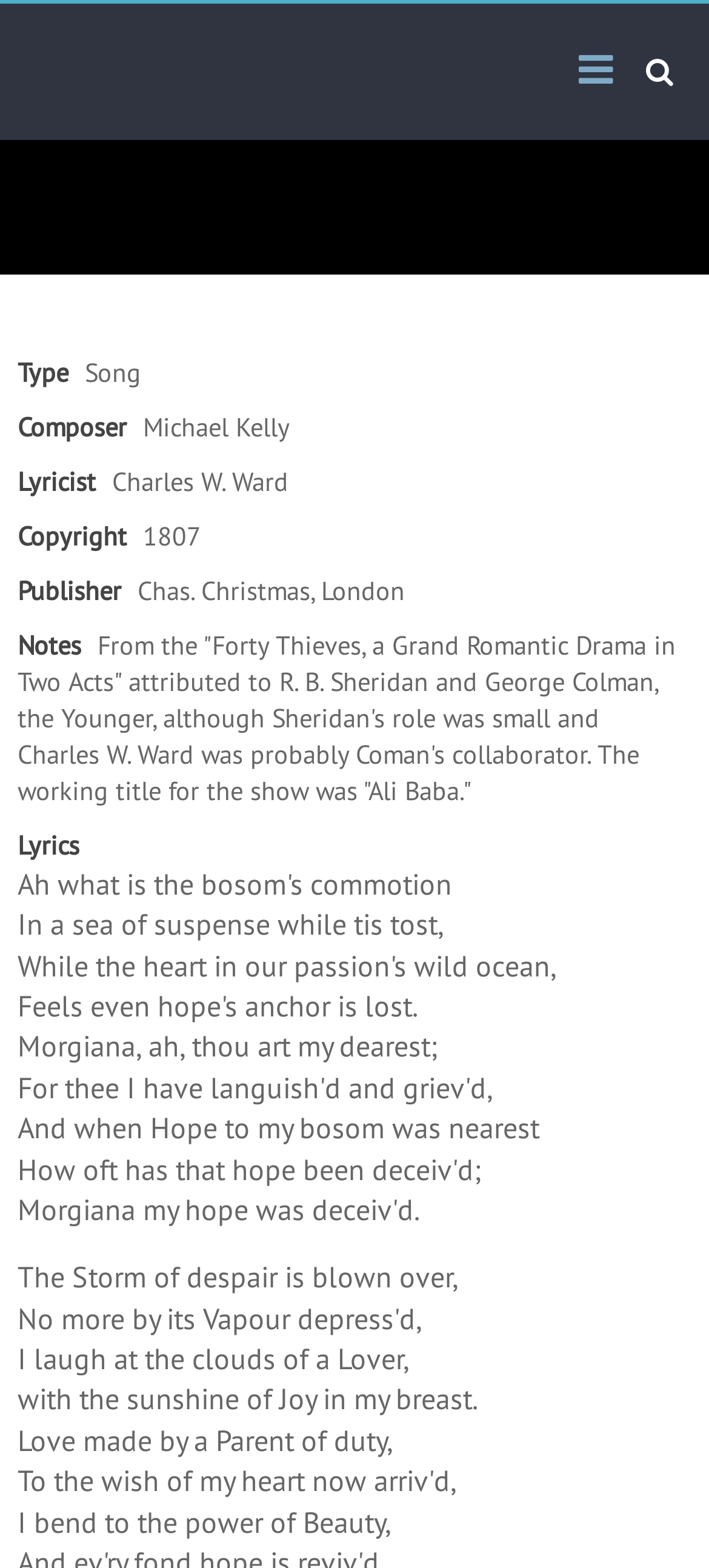Identify the bounding box for the element characterized by the following description: "Arab Kitsch".

[0.022, 0.002, 0.253, 0.109]